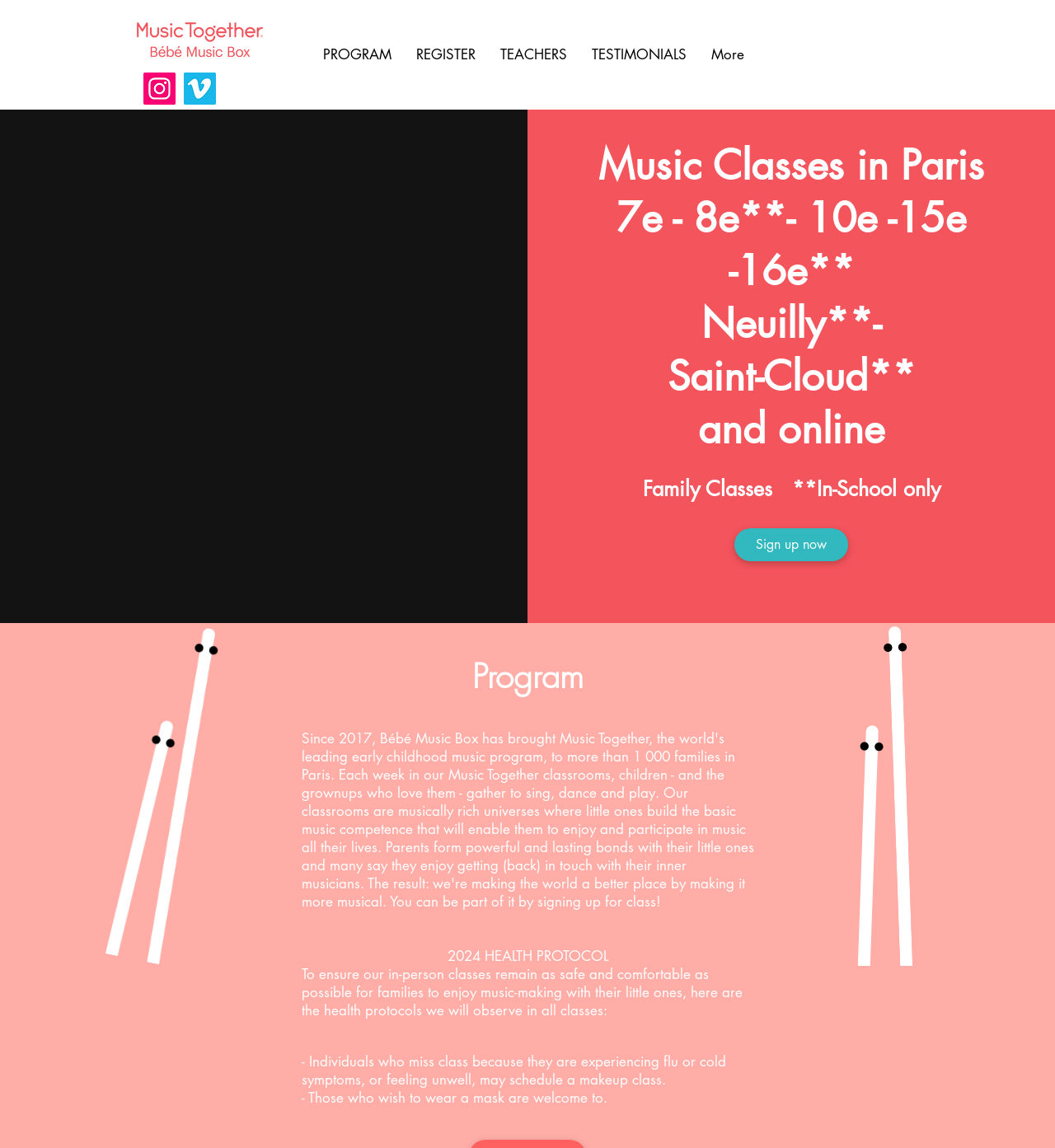Given the description "TESTIMONIALS", provide the bounding box coordinates of the corresponding UI element.

[0.549, 0.035, 0.662, 0.06]